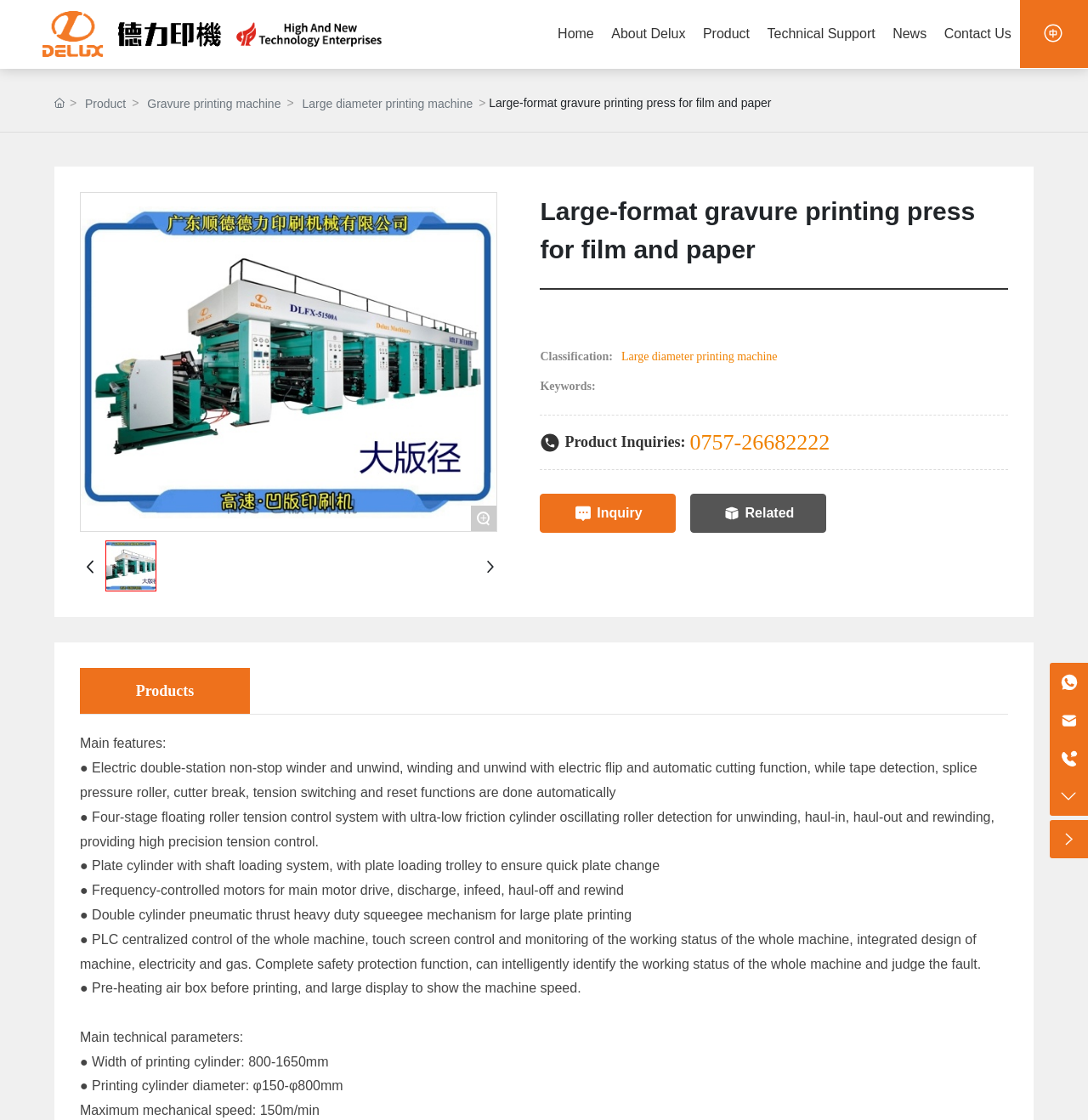Can you specify the bounding box coordinates for the region that should be clicked to fulfill this instruction: "Click on the 'E-mail' link".

[0.965, 0.626, 1.0, 0.66]